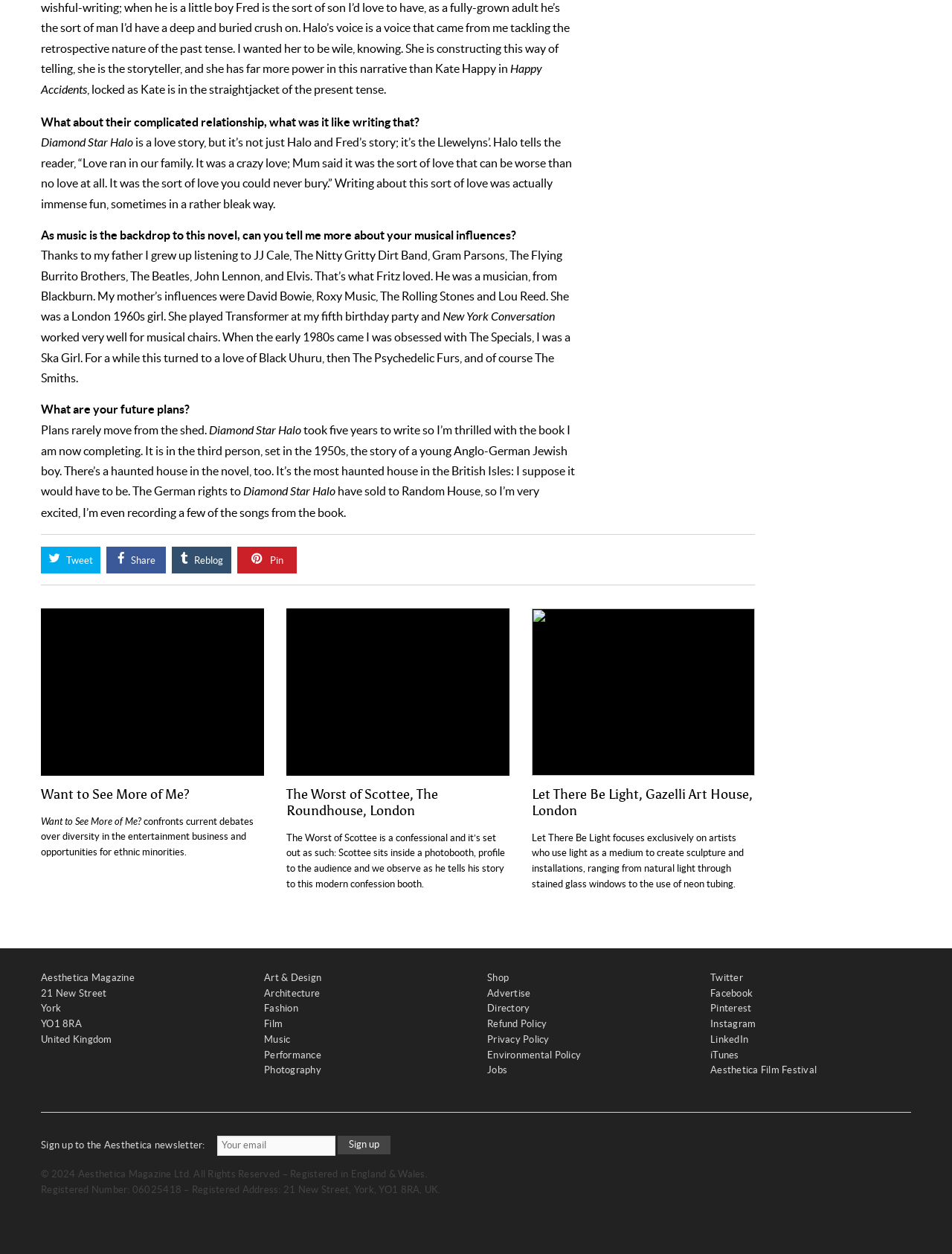Please identify the bounding box coordinates of the element's region that needs to be clicked to fulfill the following instruction: "Share". The bounding box coordinates should consist of four float numbers between 0 and 1, i.e., [left, top, right, bottom].

[0.112, 0.436, 0.174, 0.457]